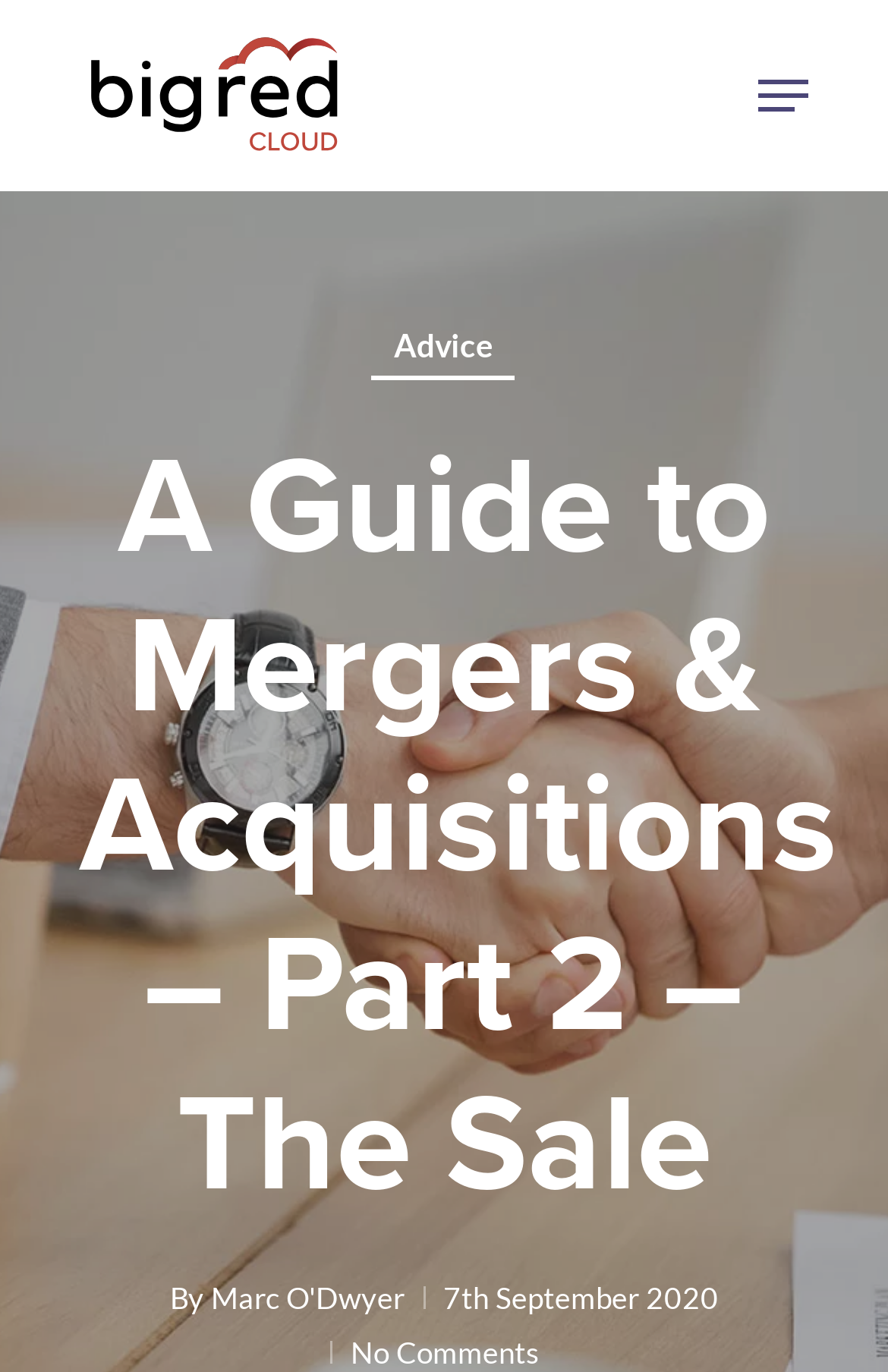Please locate the UI element described by "Marc O'Dwyer" and provide its bounding box coordinates.

[0.237, 0.933, 0.455, 0.959]